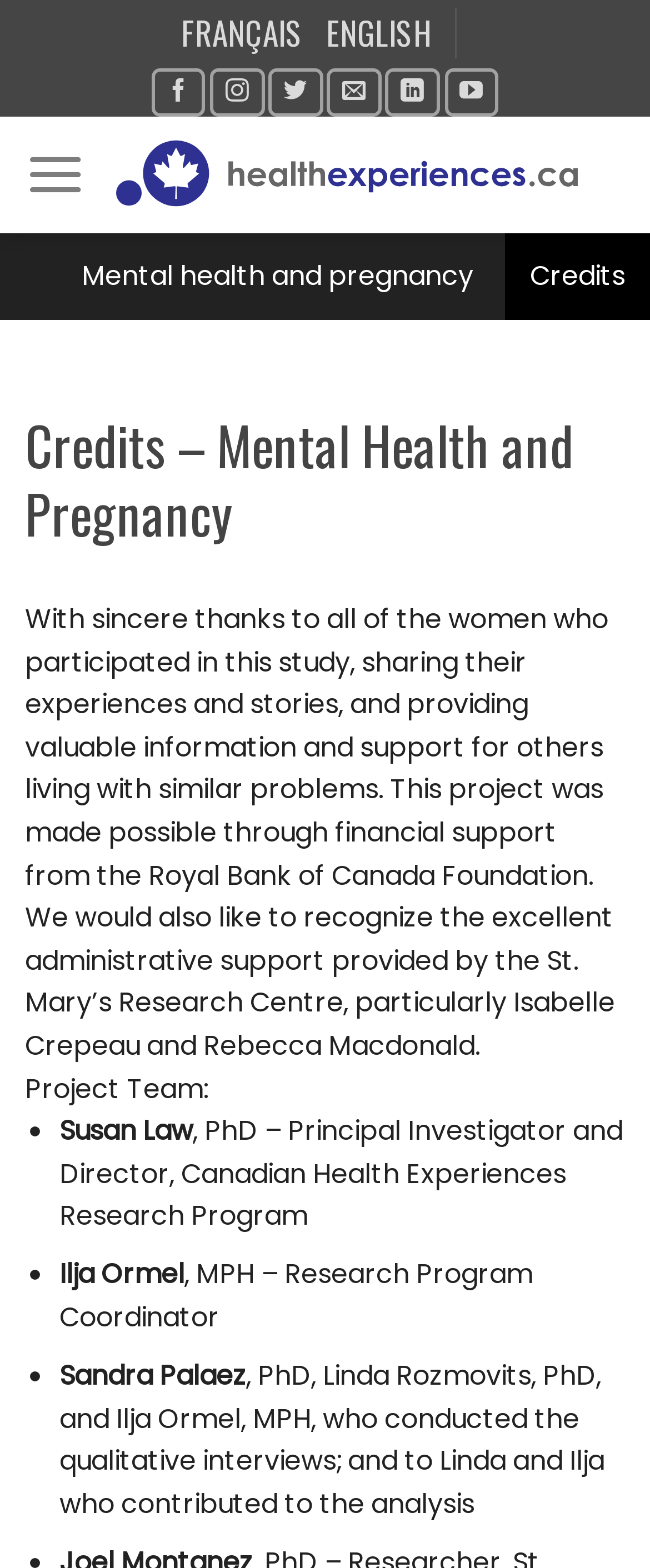Determine the bounding box coordinates of the clickable element to complete this instruction: "Follow on Facebook". Provide the coordinates in the format of four float numbers between 0 and 1, [left, top, right, bottom].

[0.234, 0.043, 0.317, 0.075]